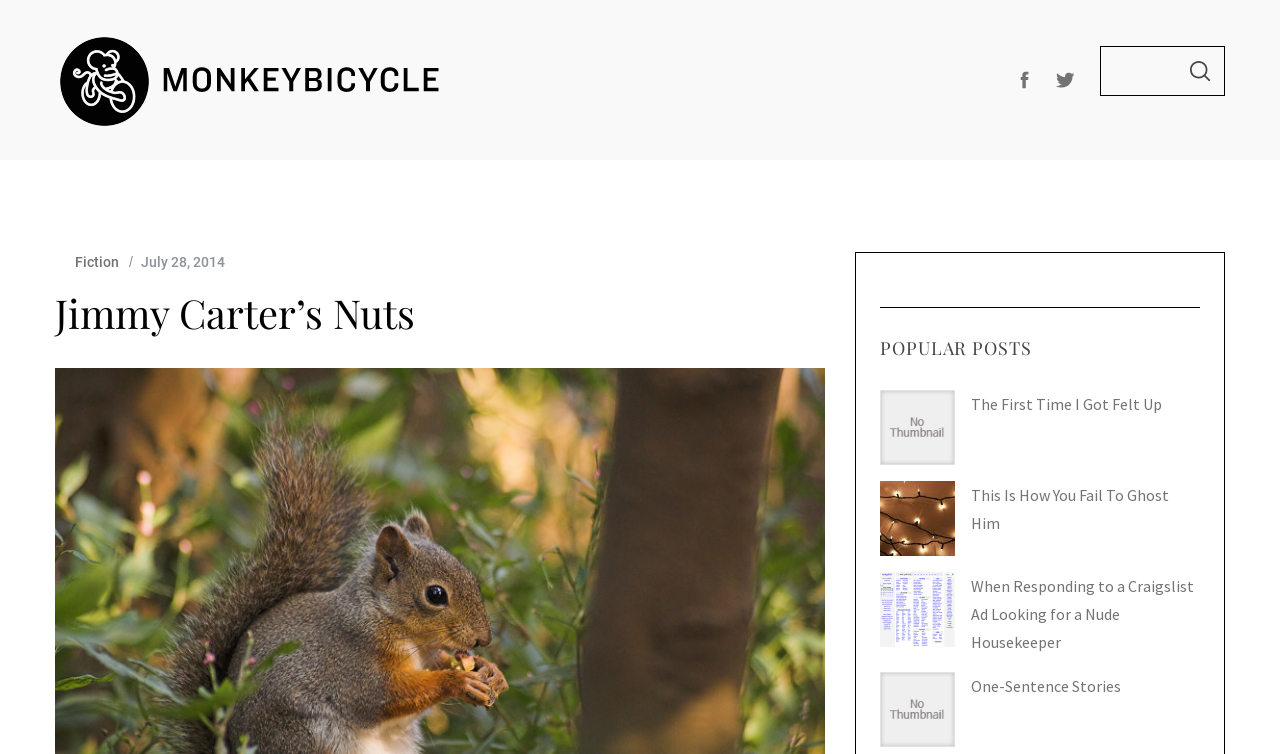Please determine the bounding box coordinates of the element to click in order to execute the following instruction: "View The First Time I Got Felt Up". The coordinates should be four float numbers between 0 and 1, specified as [left, top, right, bottom].

[0.759, 0.522, 0.908, 0.549]